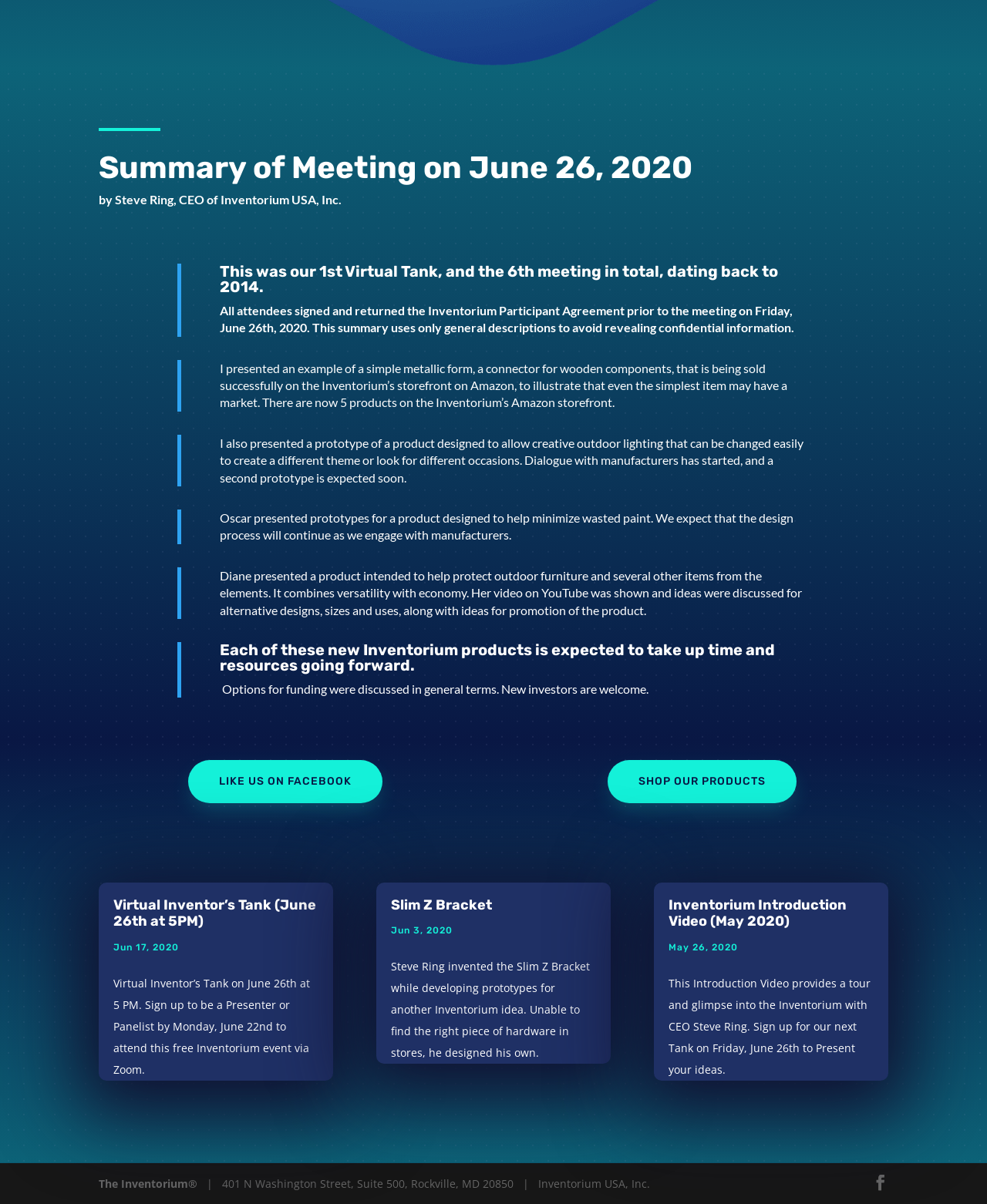Refer to the element description Shop Our Products and identify the corresponding bounding box in the screenshot. Format the coordinates as (top-left x, top-left y, bottom-right x, bottom-right y) with values in the range of 0 to 1.

[0.615, 0.632, 0.807, 0.667]